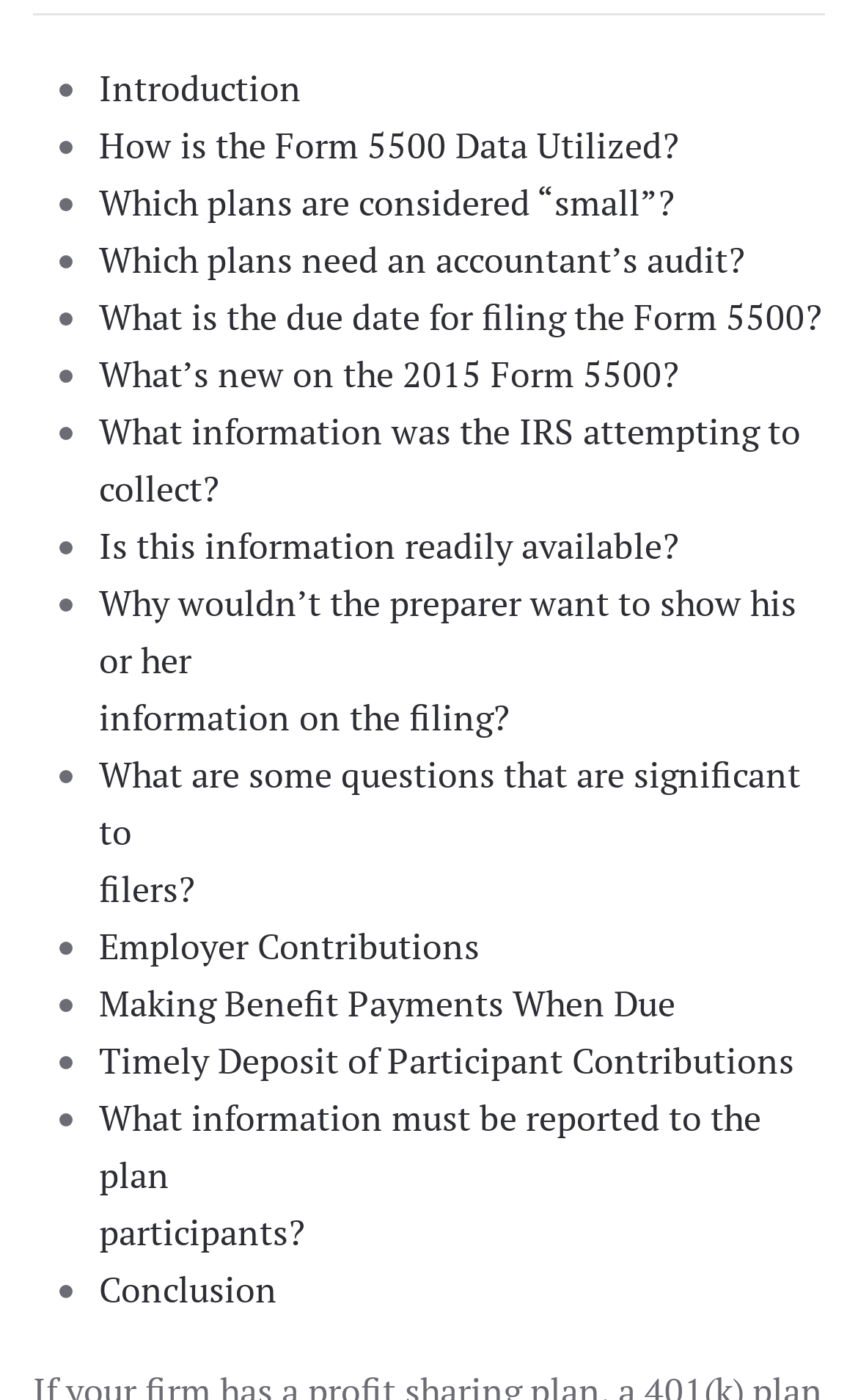Please find the bounding box coordinates in the format (top-left x, top-left y, bottom-right x, bottom-right y) for the given element description. Ensure the coordinates are floating point numbers between 0 and 1. Description: Which plans are considered “small”?

[0.115, 0.127, 0.787, 0.161]